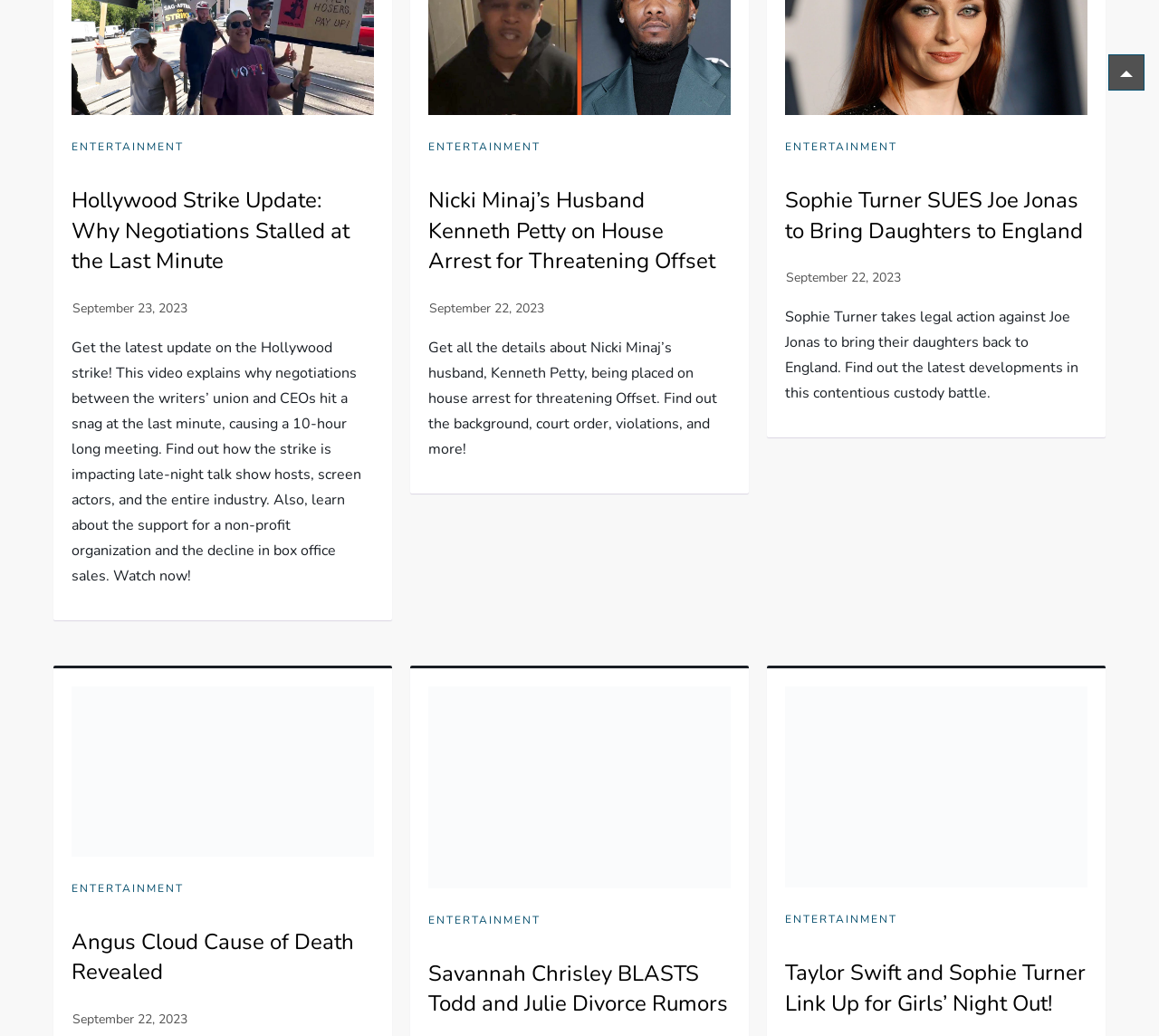Mark the bounding box of the element that matches the following description: "Entertainment".

[0.369, 0.882, 0.466, 0.895]